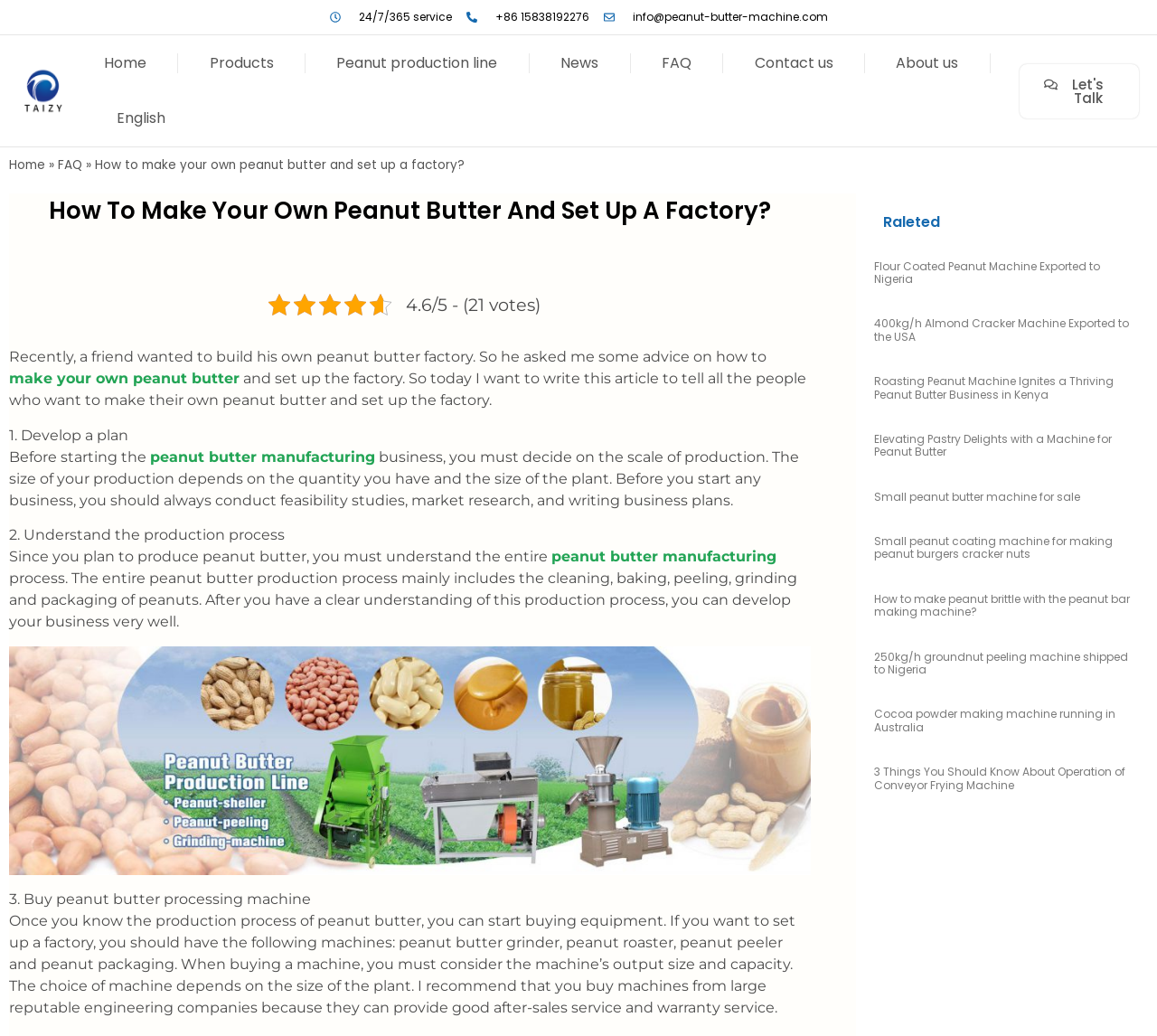What is the purpose of understanding the production process of peanut butter?
Please respond to the question thoroughly and include all relevant details.

According to the article, understanding the production process of peanut butter is important because it allows you to develop your business very well, after you have a clear understanding of the entire peanut butter production process.